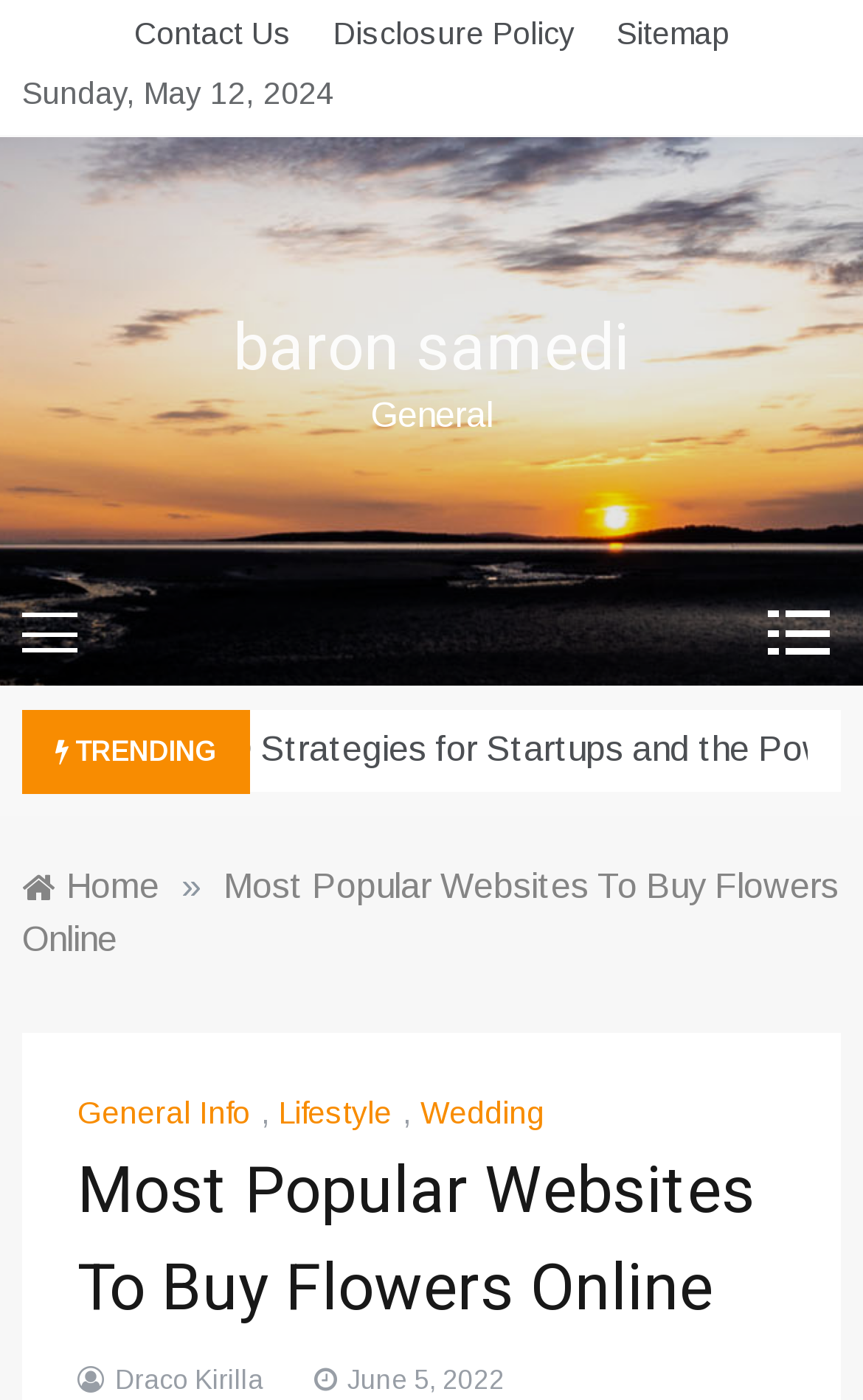Look at the image and write a detailed answer to the question: 
How many navigation links are in the breadcrumbs section?

I counted the number of links in the breadcrumbs section, which are the 'Home' link and the 'Most Popular Websites To Buy Flowers Online' link. There are 2 navigation links in total.